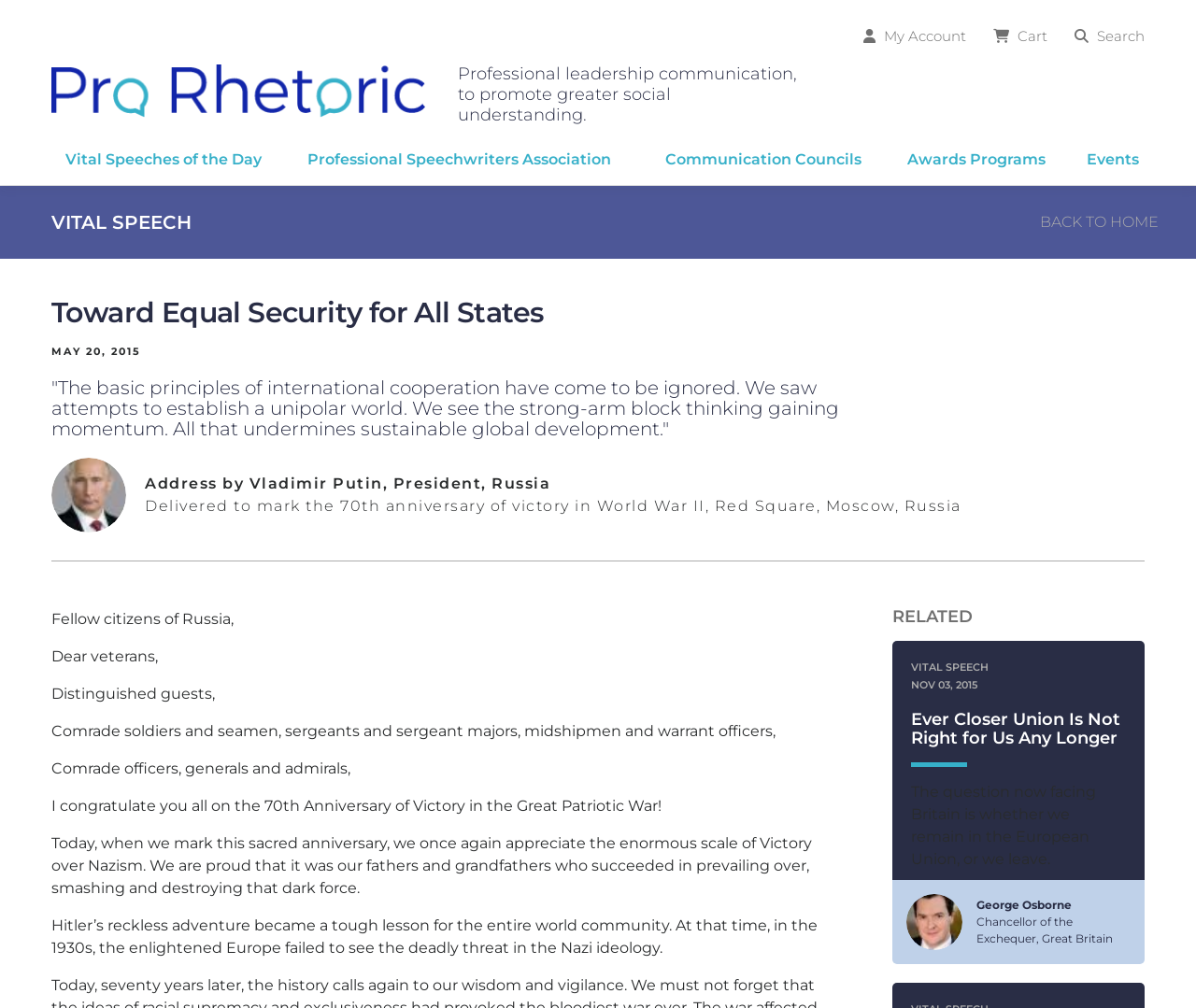What is the name of the award mentioned?
Look at the image and respond with a single word or a short phrase.

Cicero Awards